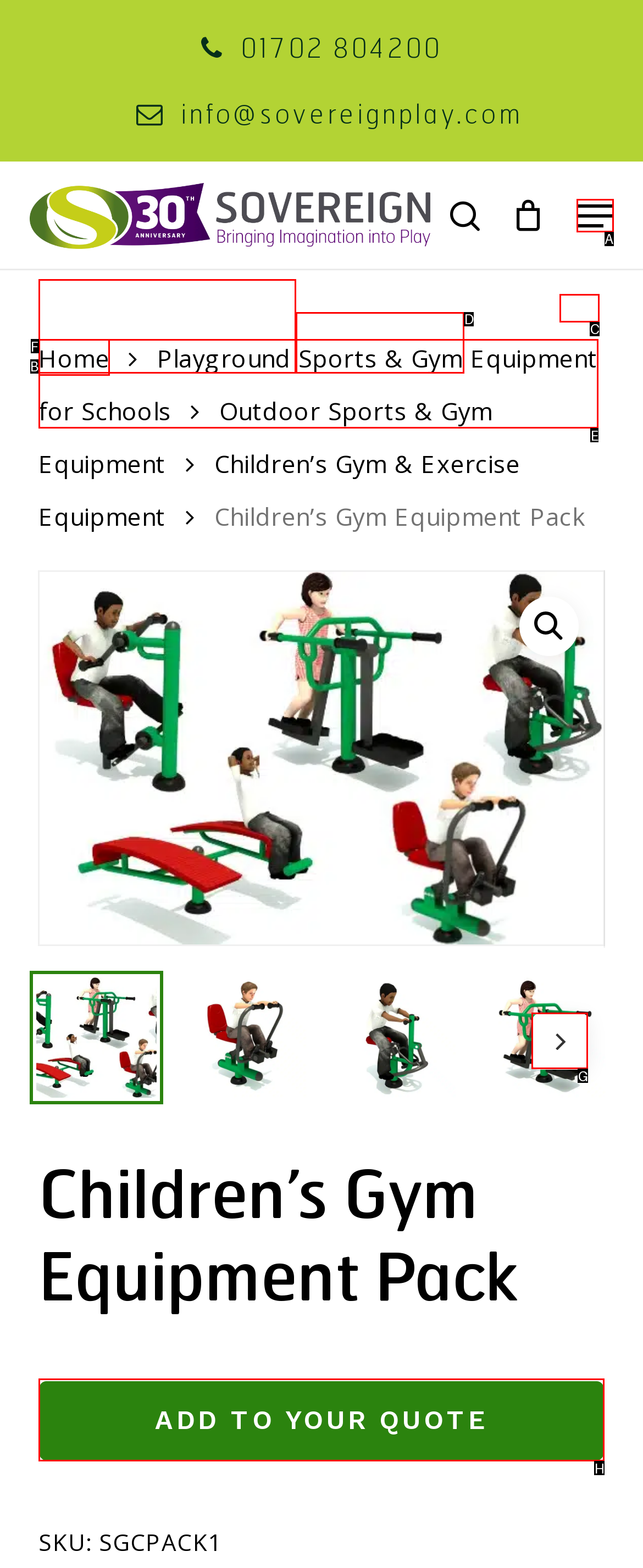What option should you select to complete this task: Click on the navigation menu? Indicate your answer by providing the letter only.

A